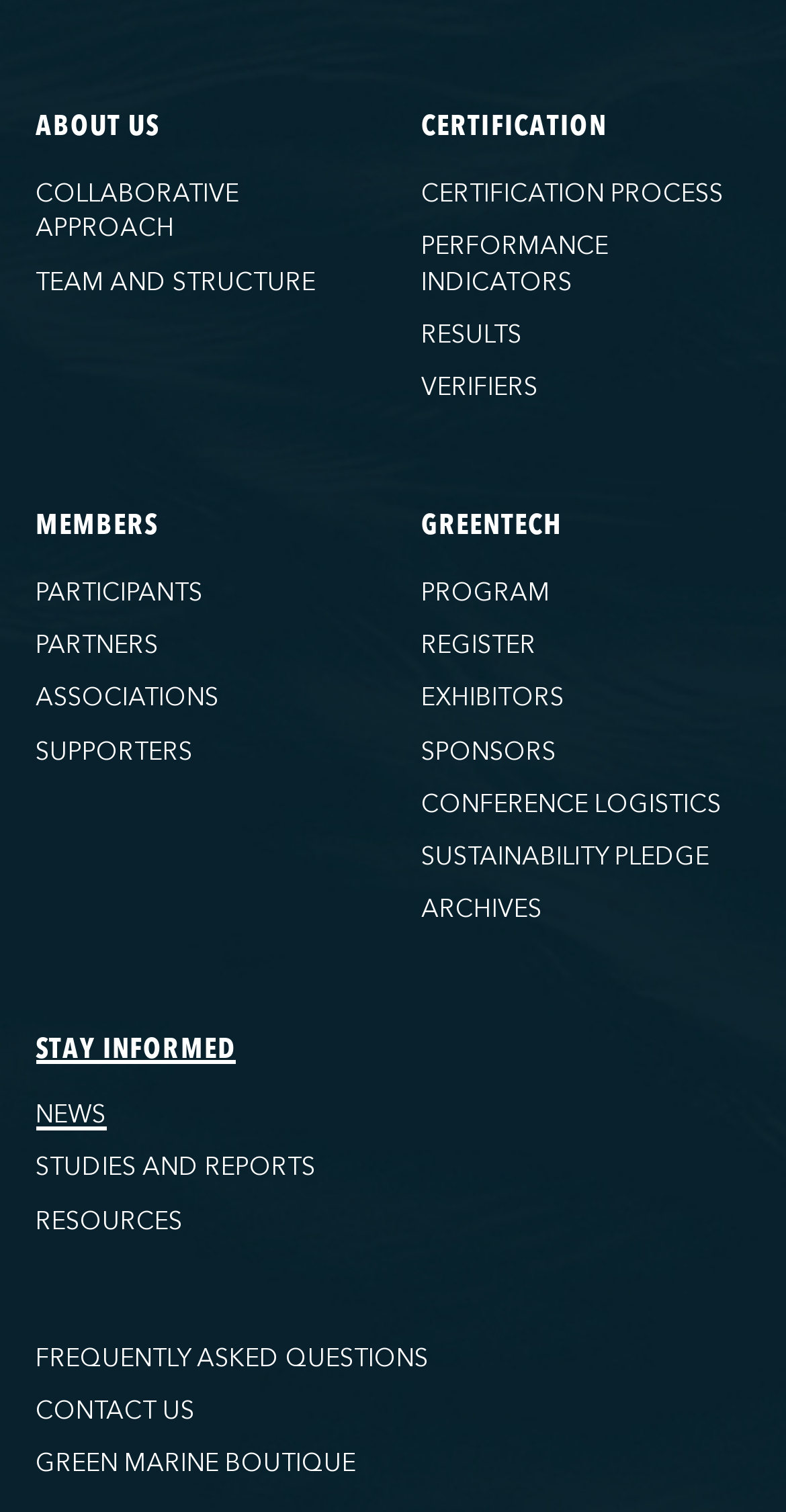Determine the bounding box coordinates of the target area to click to execute the following instruction: "Explore green tech program."

[0.536, 0.381, 0.7, 0.402]